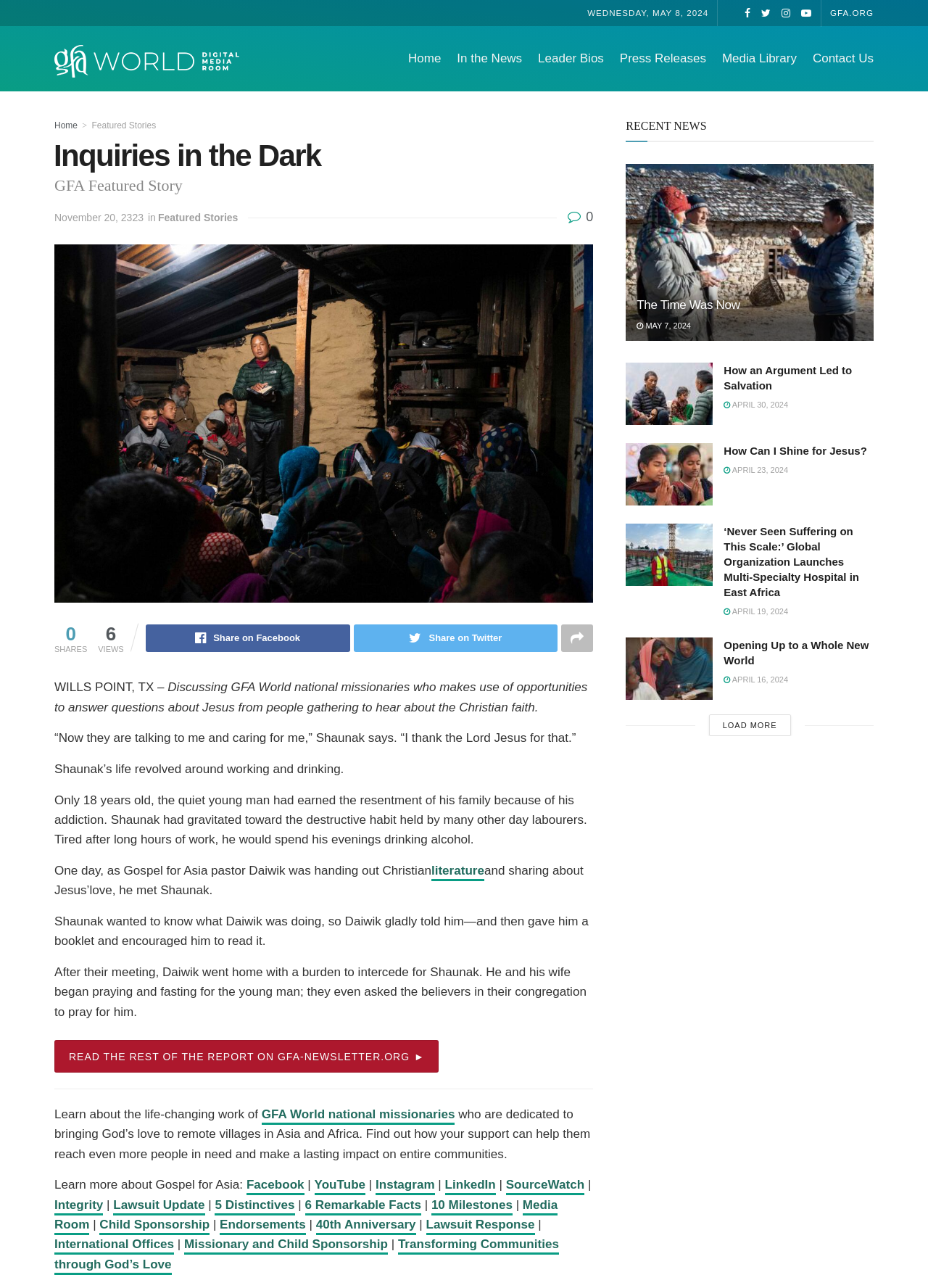Provide the bounding box coordinates of the area you need to click to execute the following instruction: "Learn more about Gospel for Asia on YouTube".

[0.339, 0.915, 0.394, 0.928]